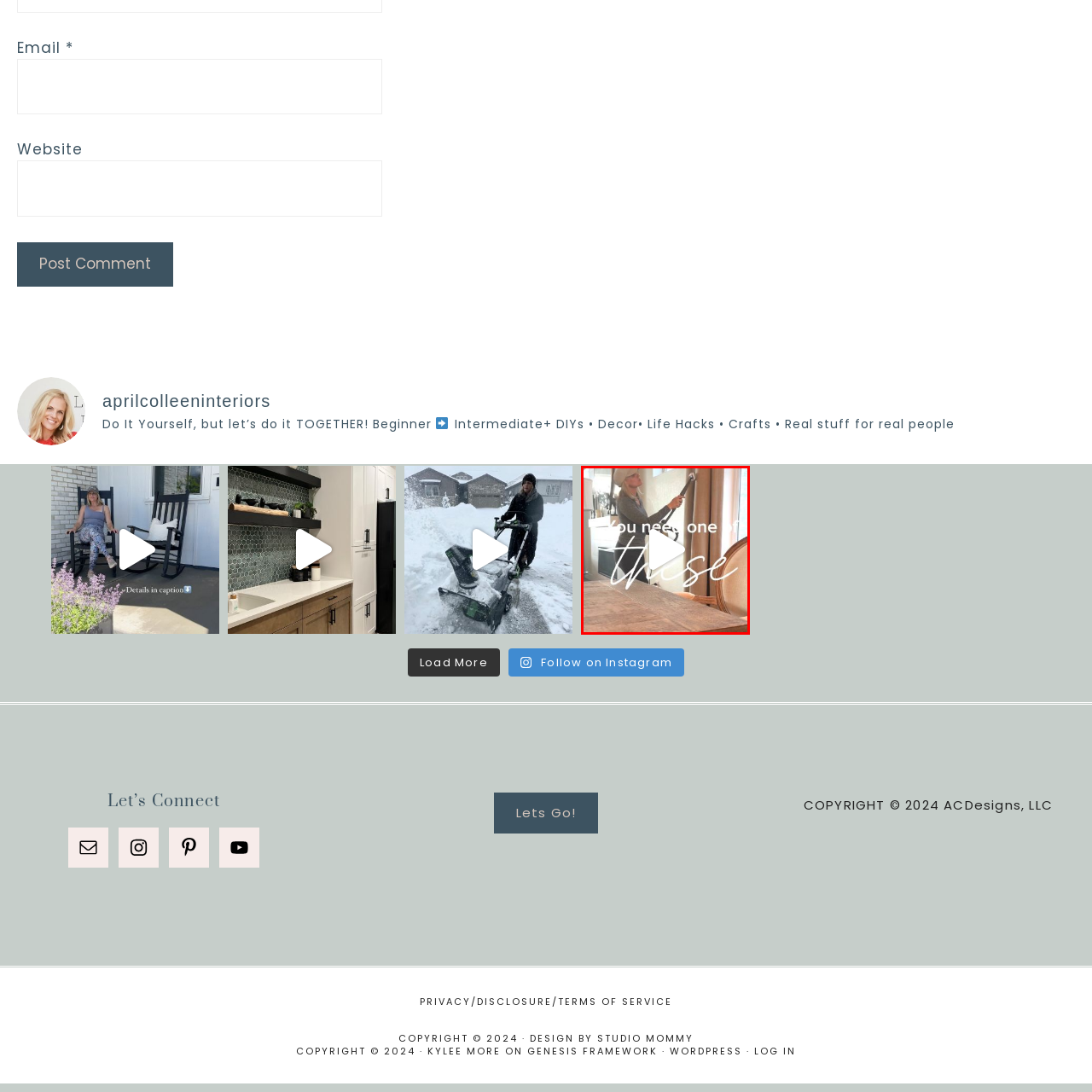What is the tone of the image?
Analyze the image enclosed by the red bounding box and reply with a one-word or phrase answer.

Carefree